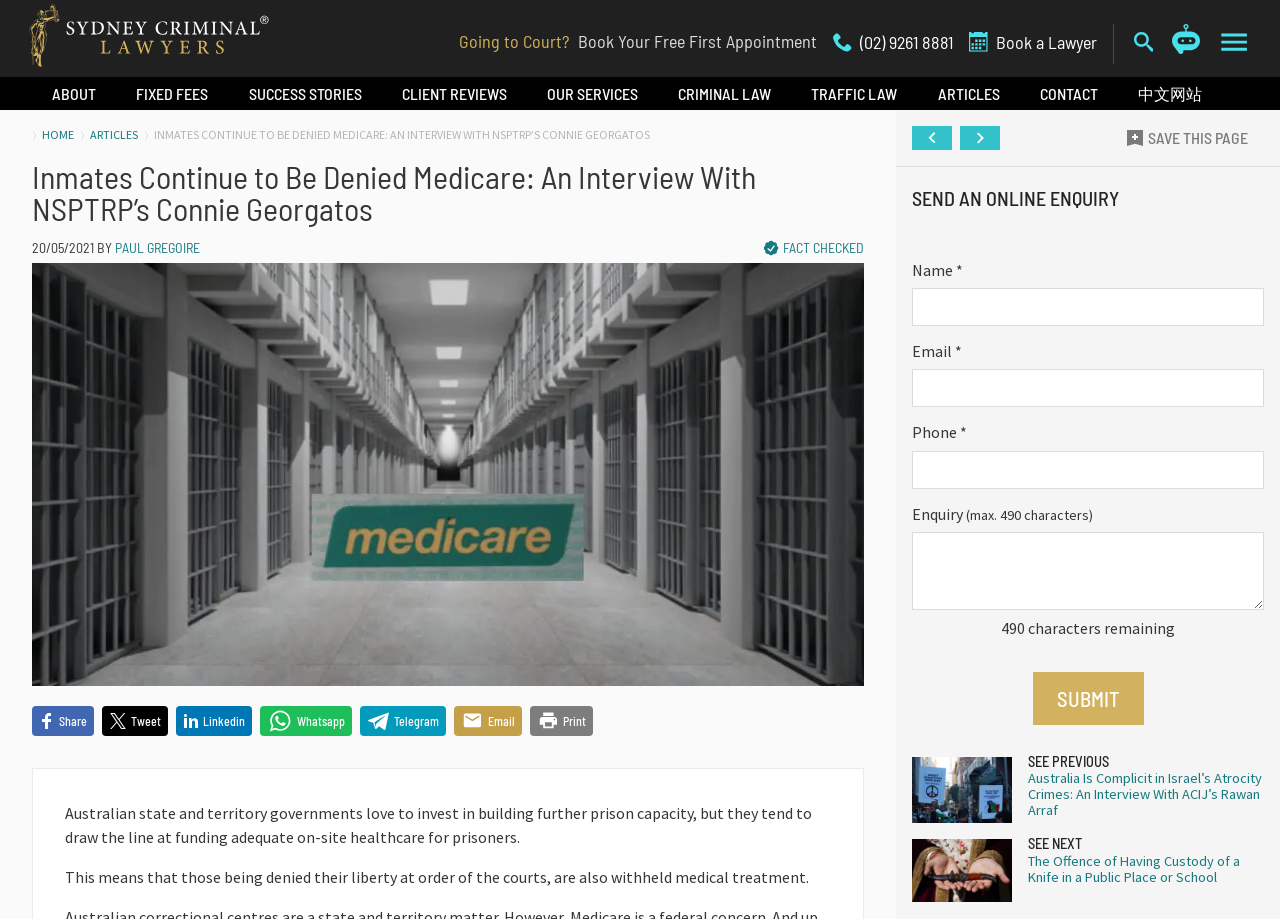What is the topic of the interview?
Carefully analyze the image and provide a thorough answer to the question.

The topic of the interview is Medicare for prisoners, as indicated by the heading 'Inmates Continue to Be Denied Medicare: An Interview With NSPTRP’s Connie Georgatos' and the content of the article.